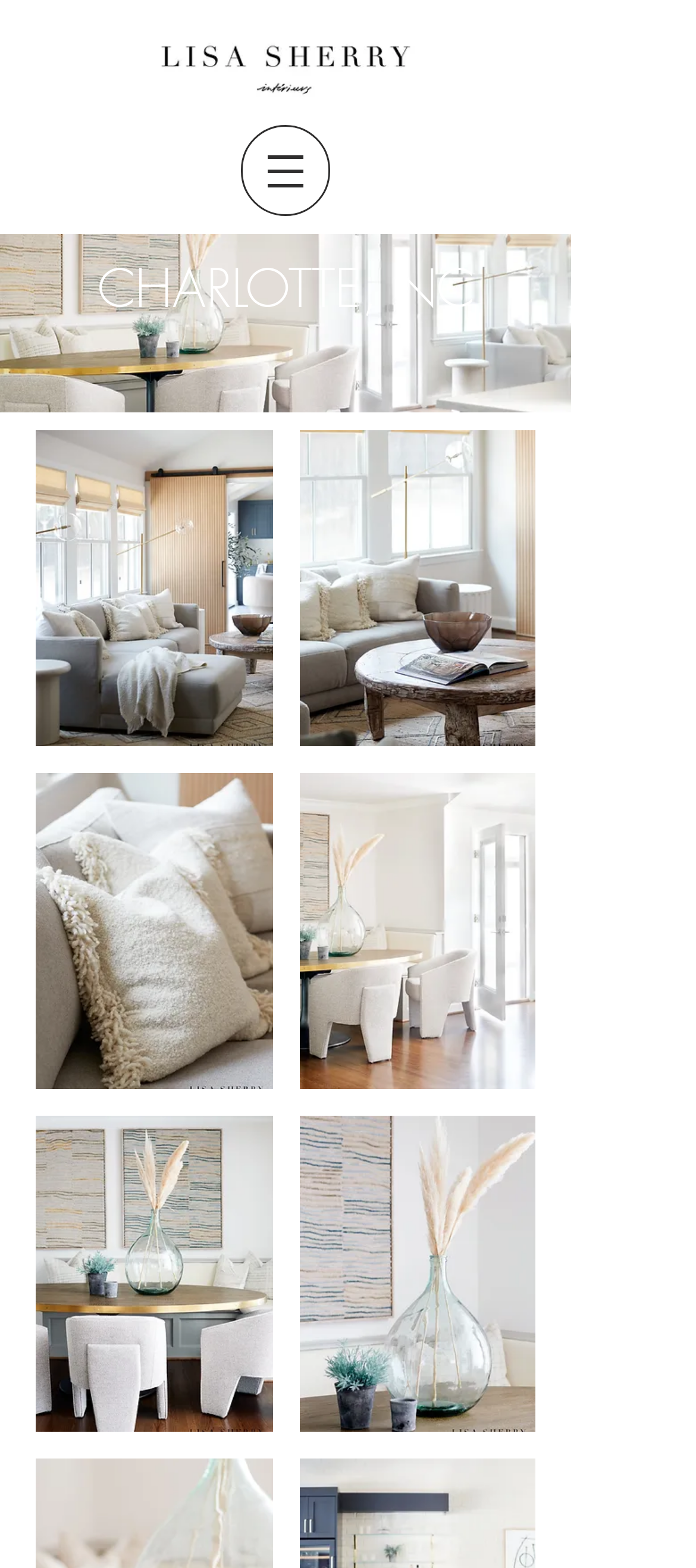Provide a comprehensive caption for the webpage.

The webpage appears to be a professional website for Lisa Sherry Interieurs, an interior design firm based in Charlotte, North Carolina. 

At the top left of the page, there is a small image of a monogram, "nomonogram.jpg". To the right of the monogram, there is a navigation menu labeled "Site" with a button that has a popup menu. The navigation menu is accompanied by a small icon.

Below the navigation menu, there is a large background image, "2023_0822_sherry_deep_219f_WEB.jpg", that spans almost the entire width of the page. 

On top of the background image, there is a heading that reads "CHARLOTTE, NC" in a prominent font. Below the heading, there are six buttons arranged in two rows, each with a popup menu. The buttons are evenly spaced and take up about half of the page's width.